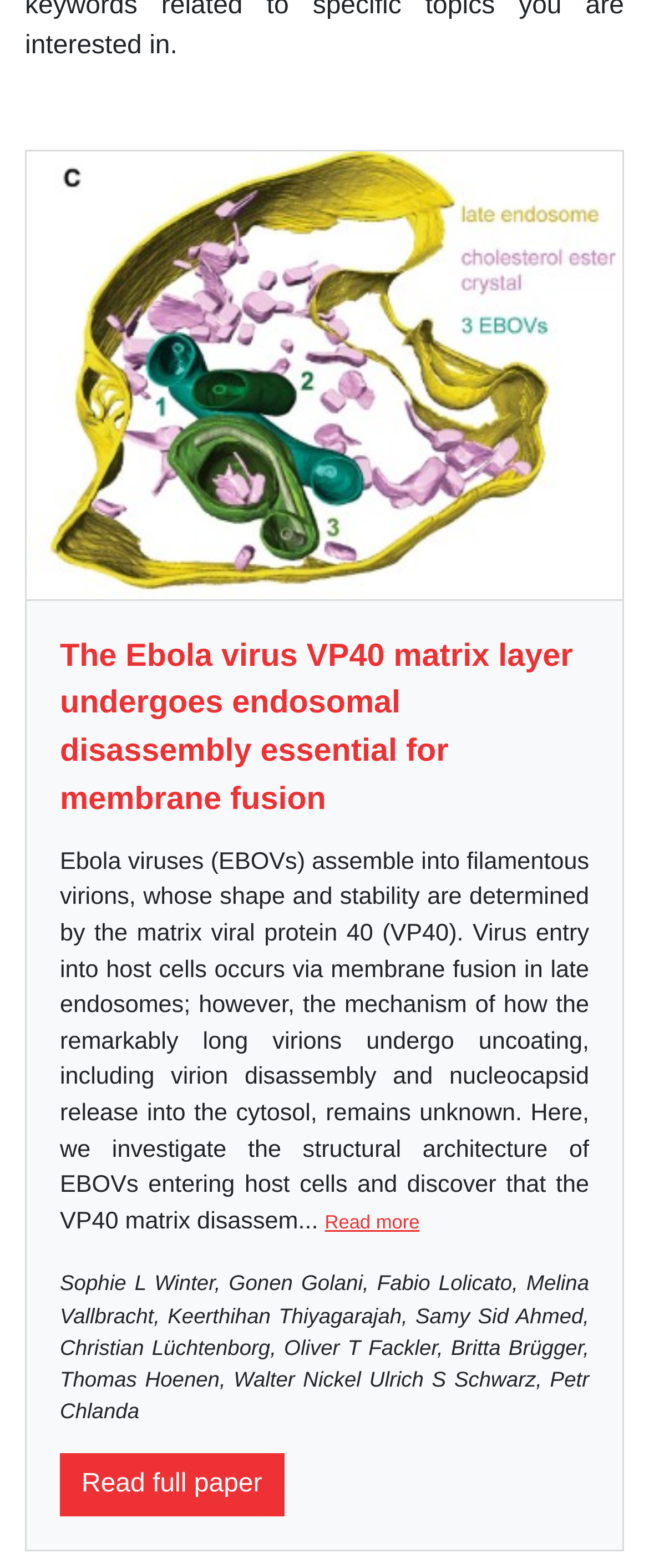Respond to the following question with a brief word or phrase:
What is the function of VP40 in Ebola viruses?

Matrix viral protein